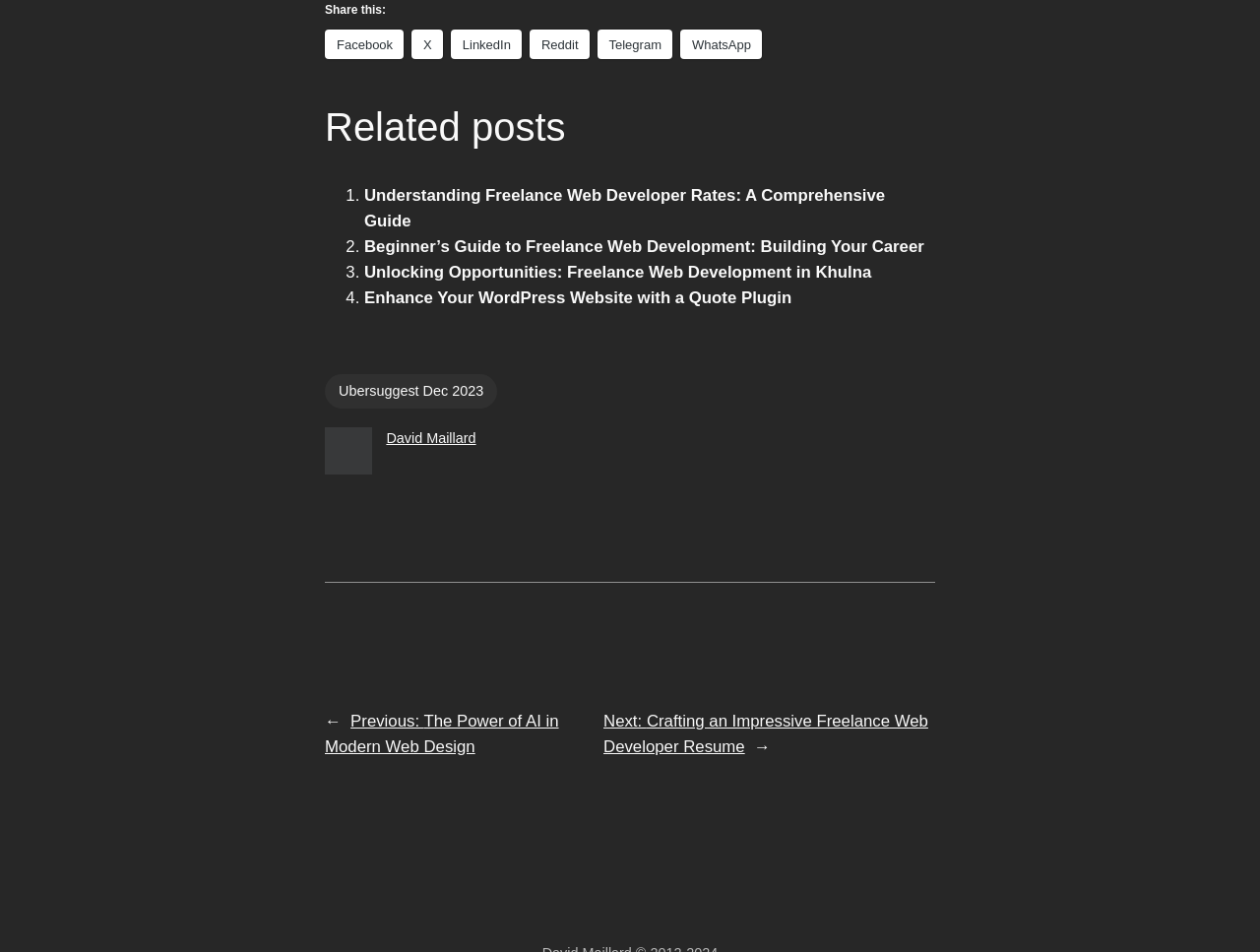What is the navigation section for?
Based on the image, answer the question in a detailed manner.

The webpage has a navigation section labeled 'Posts' that allows users to navigate to previous and next posts, with links to 'The Power of AI in Modern Web Design' and 'Crafting an Impressive Freelance Web Developer Resume'.